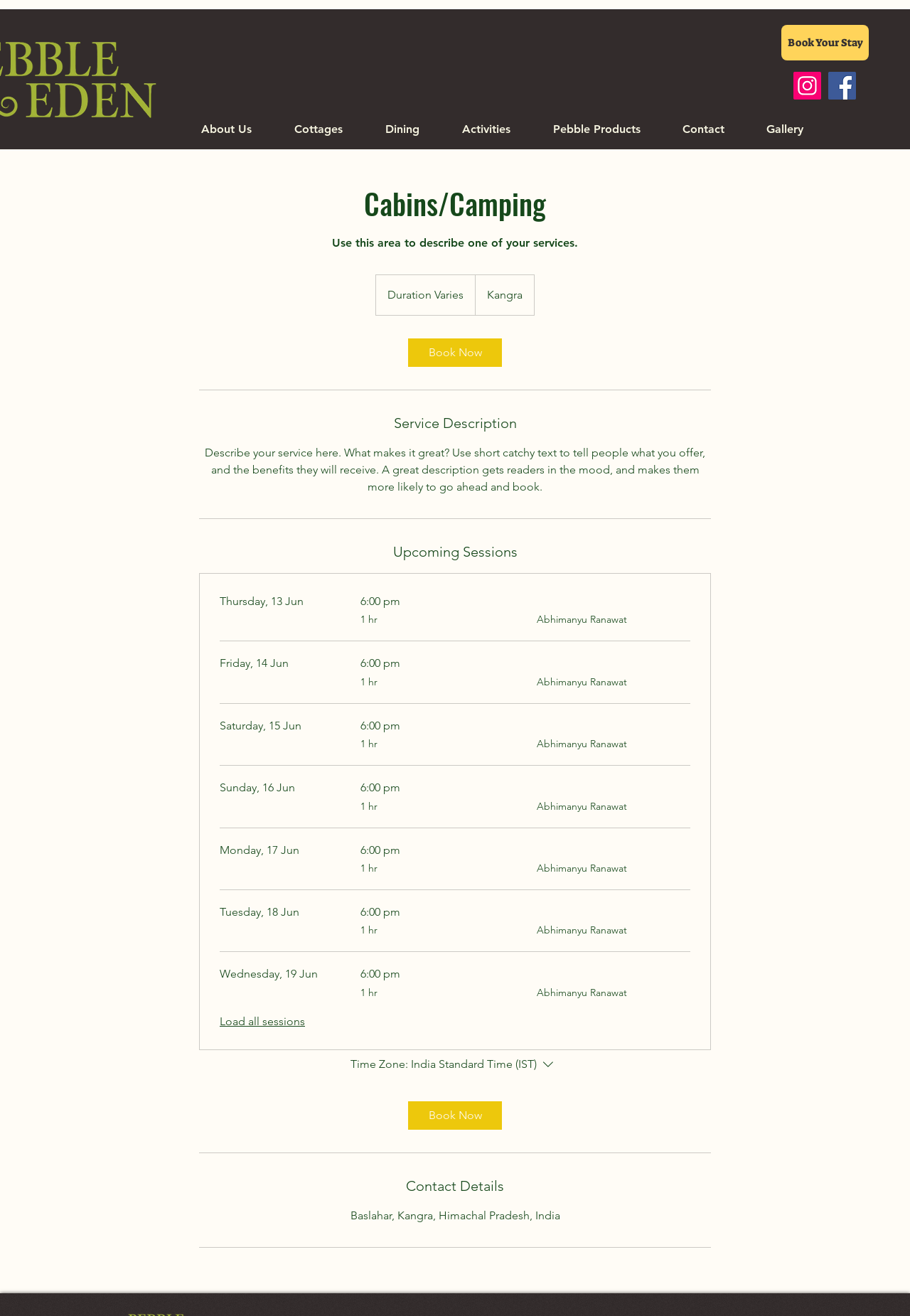Respond to the question below with a single word or phrase:
What is the location of the service?

Kangra